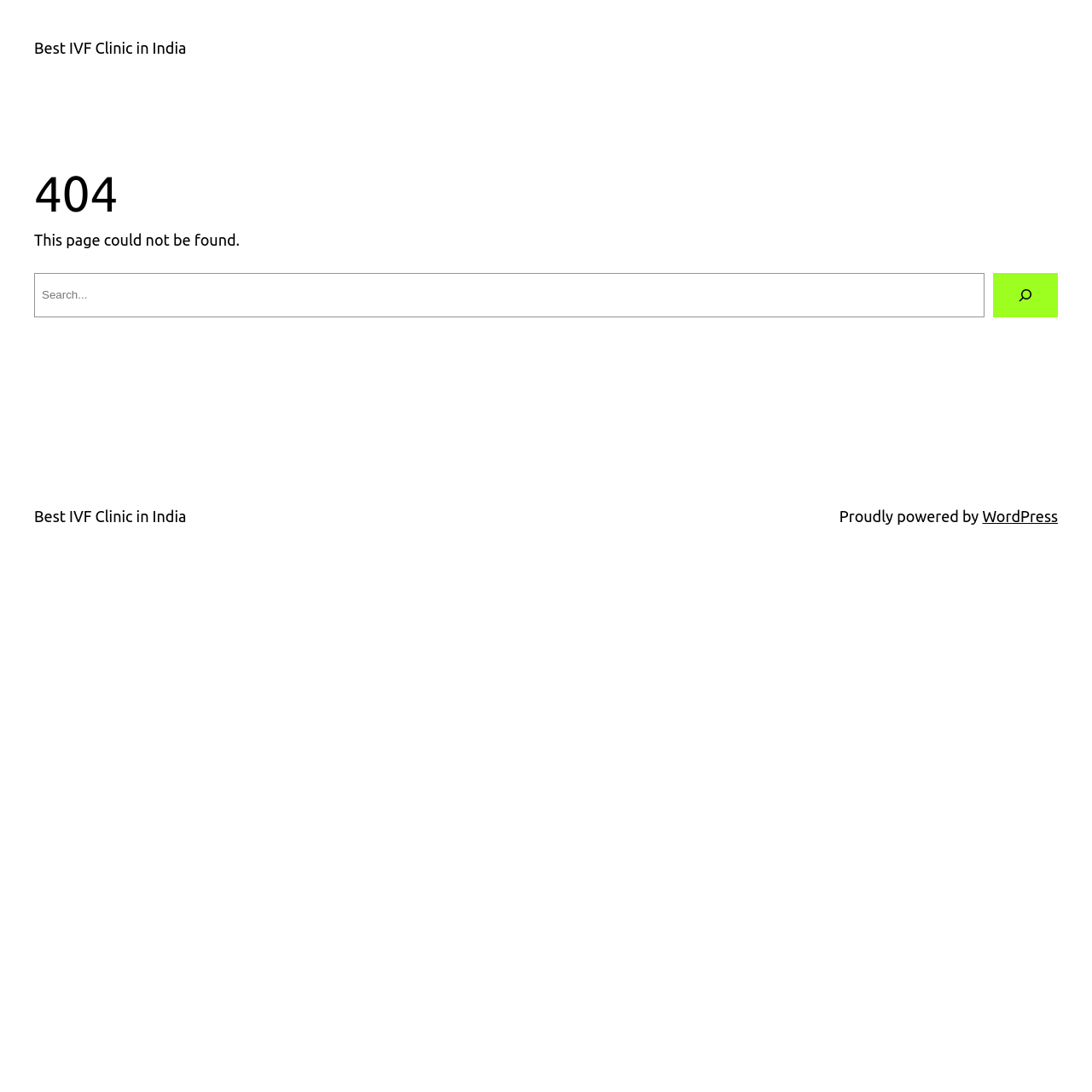Using the provided element description: "aria-label="Search"", identify the bounding box coordinates. The coordinates should be four floats between 0 and 1 in the order [left, top, right, bottom].

[0.909, 0.25, 0.969, 0.29]